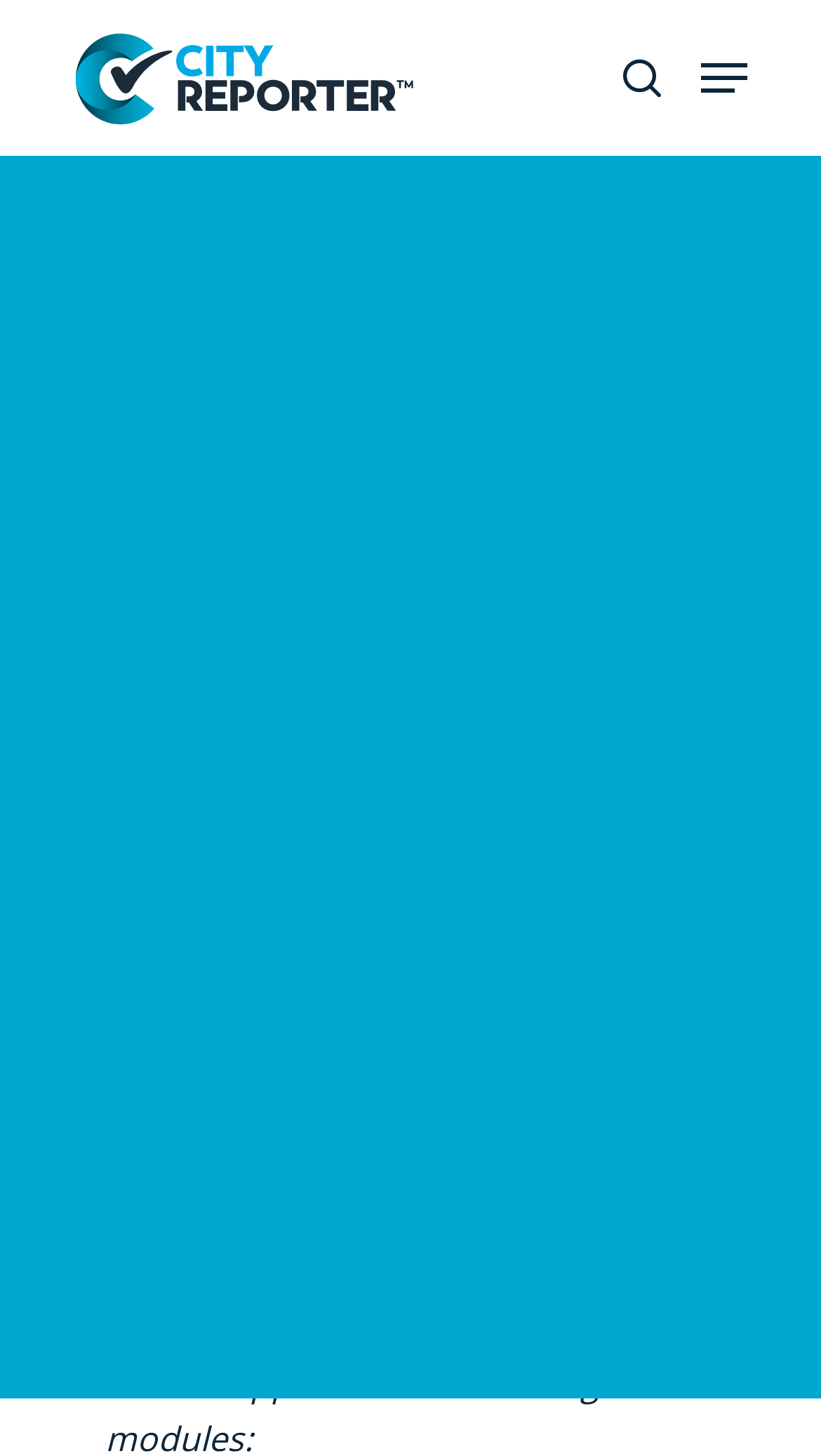What type of tutorials are available on the webpage?
Look at the screenshot and respond with a single word or phrase.

Inspection and location tutorials